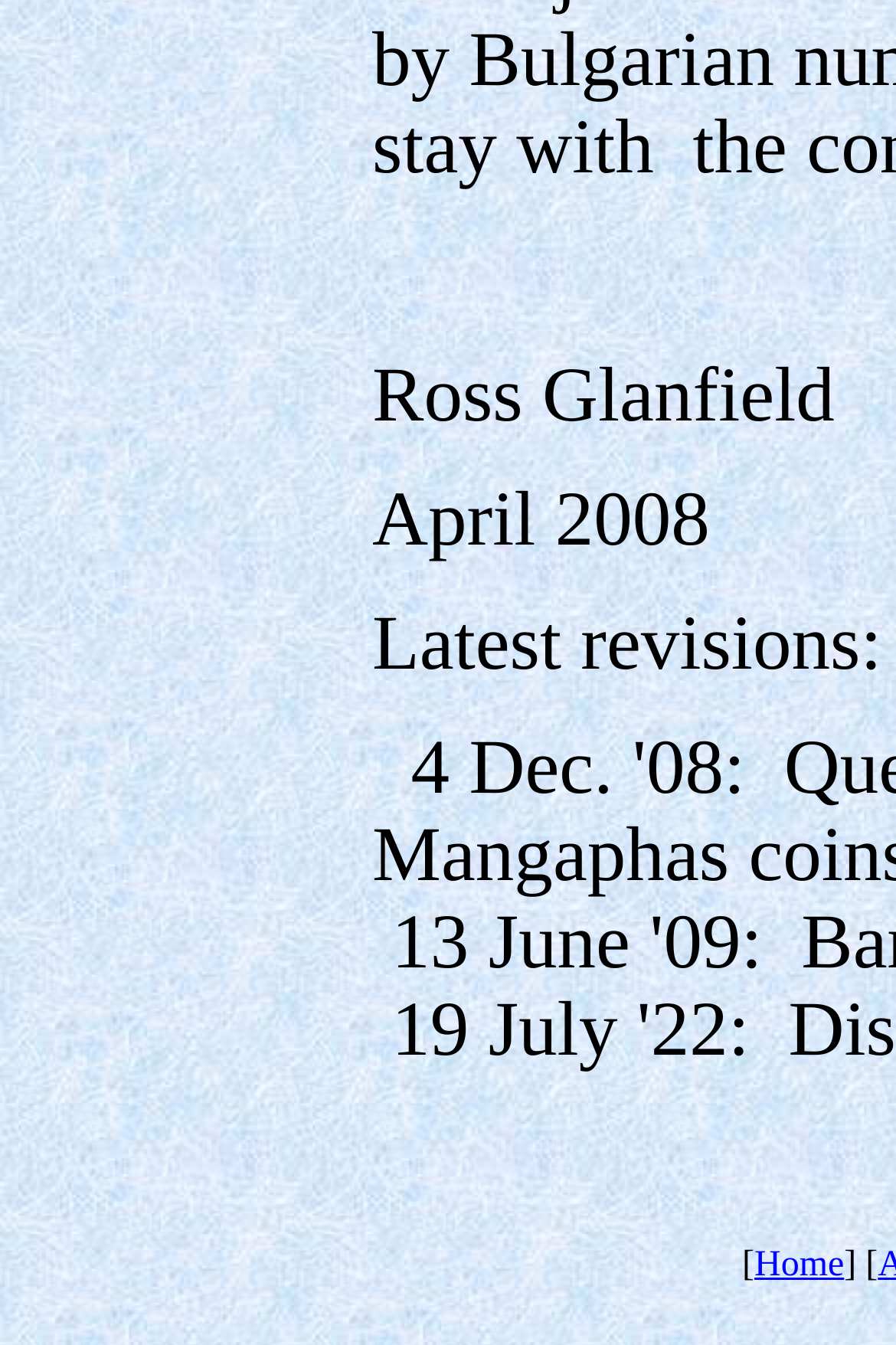What is the date mentioned on the webpage?
Kindly offer a detailed explanation using the data available in the image.

The date 'April 2008' is mentioned on the webpage, which is likely to be the publication or update date of the content.